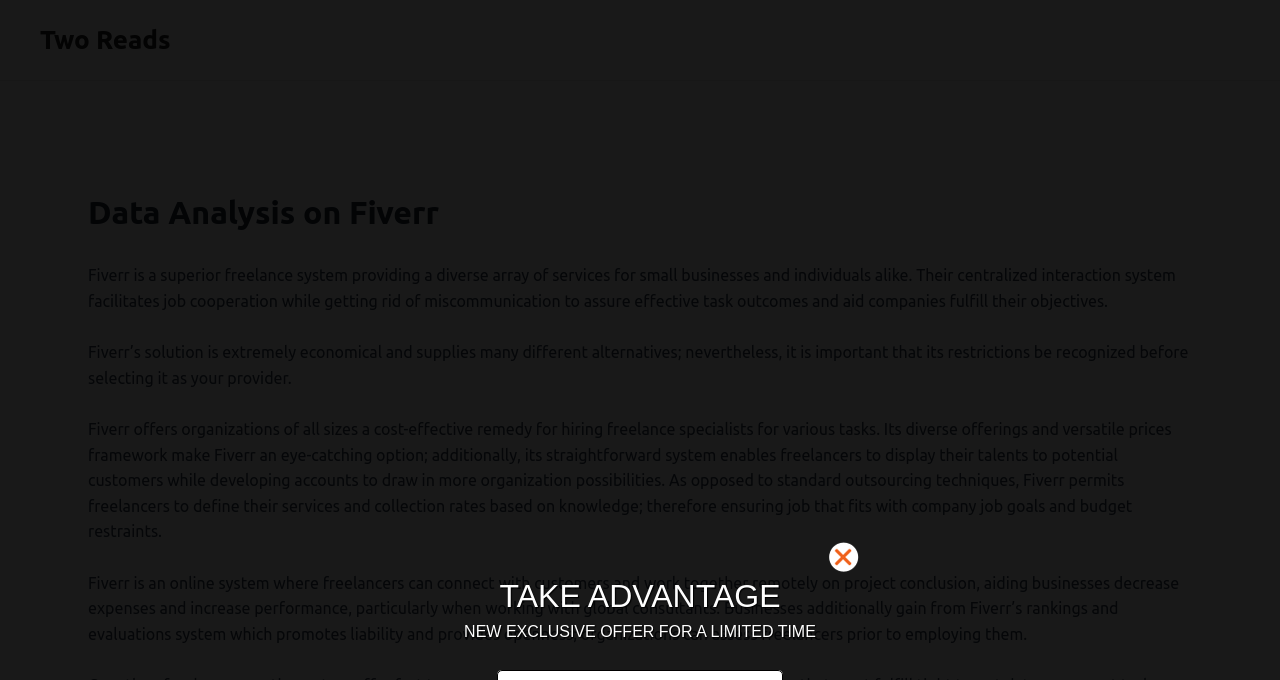Respond with a single word or phrase:
What is the limited-time offer on the webpage?

Exclusive offer